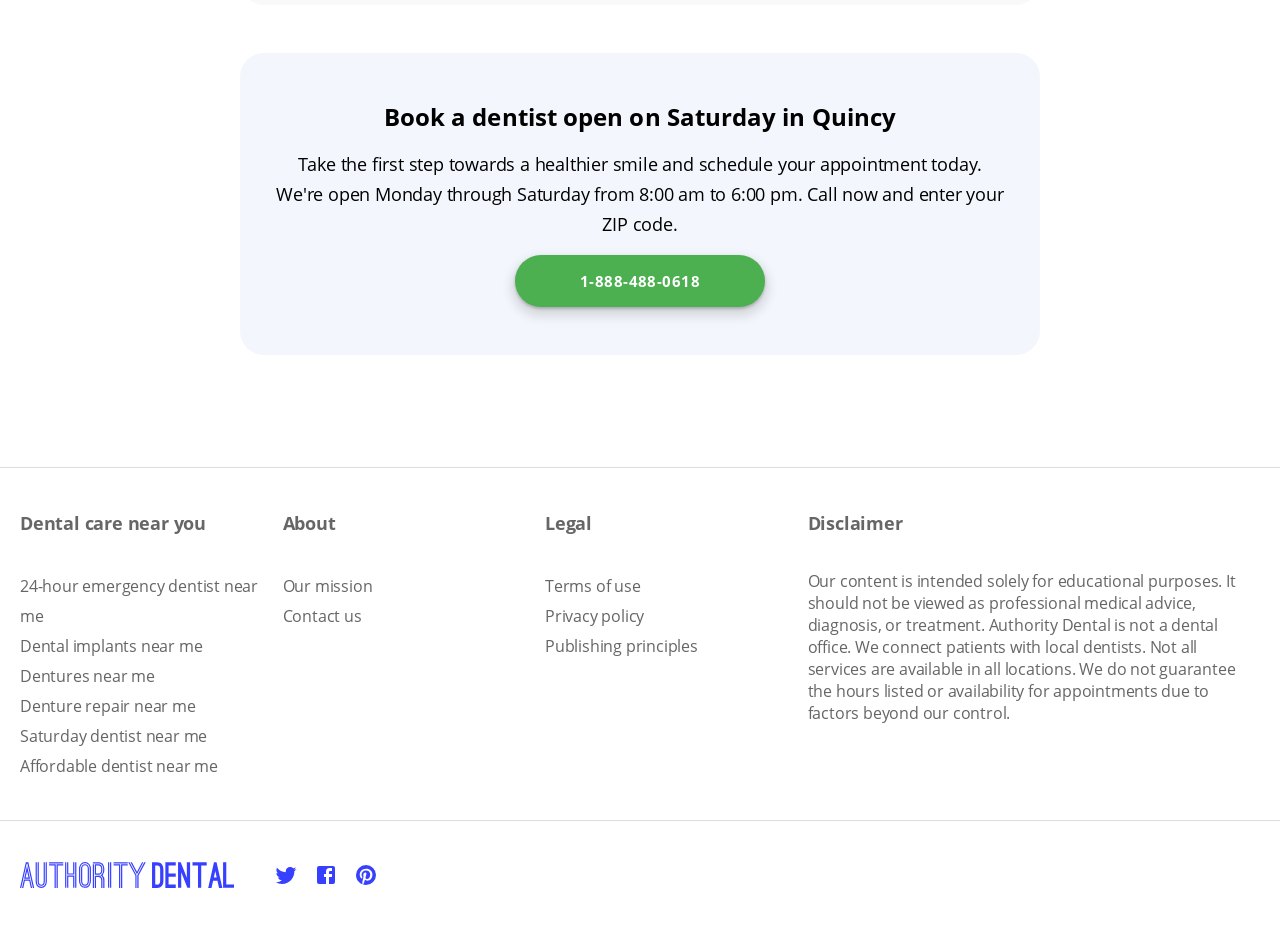Identify the bounding box coordinates of the section that should be clicked to achieve the task described: "Learn more about Emma Louise's story".

None